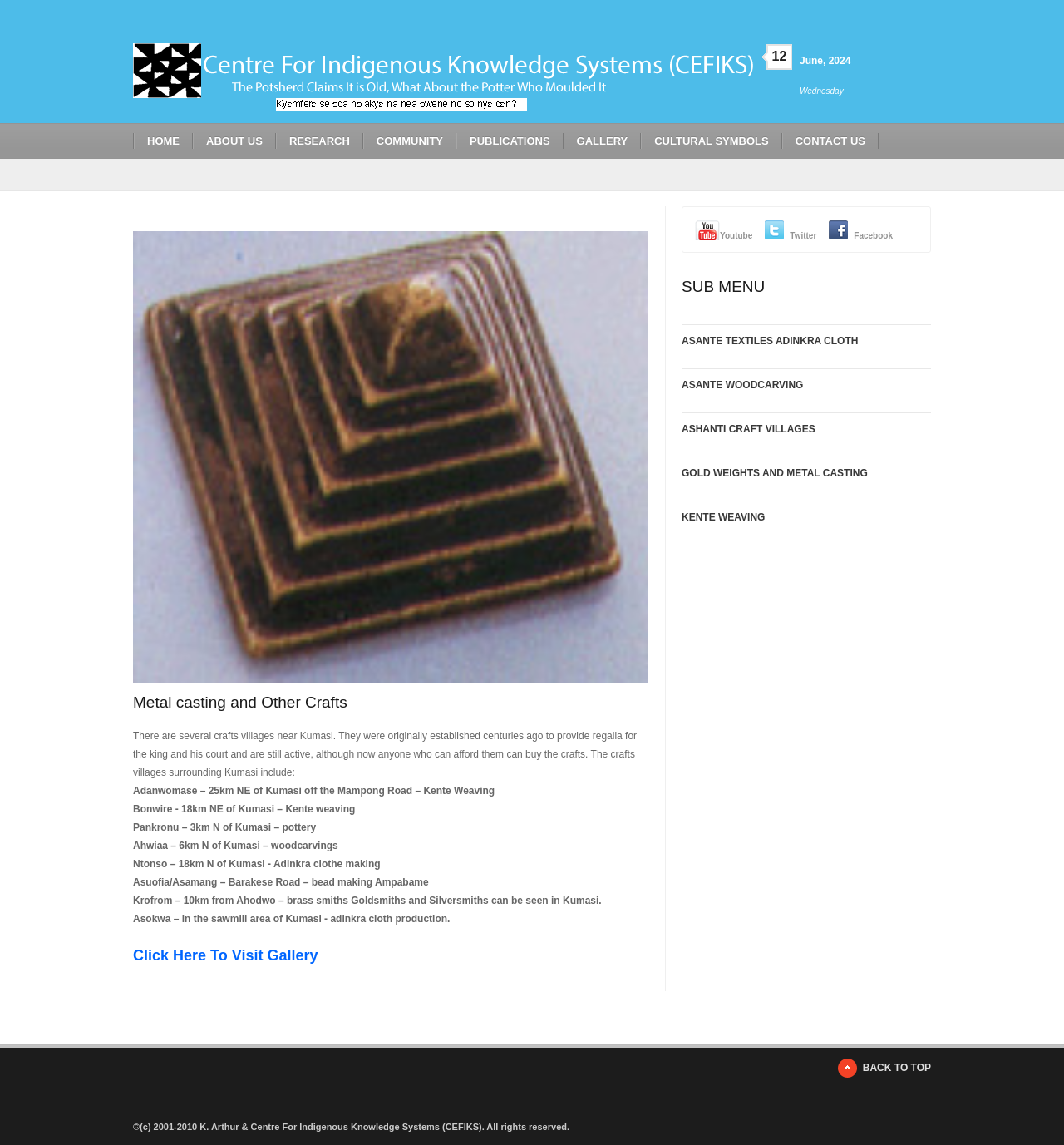Please locate the bounding box coordinates of the element that should be clicked to complete the given instruction: "Click the HOME link".

[0.127, 0.107, 0.18, 0.139]